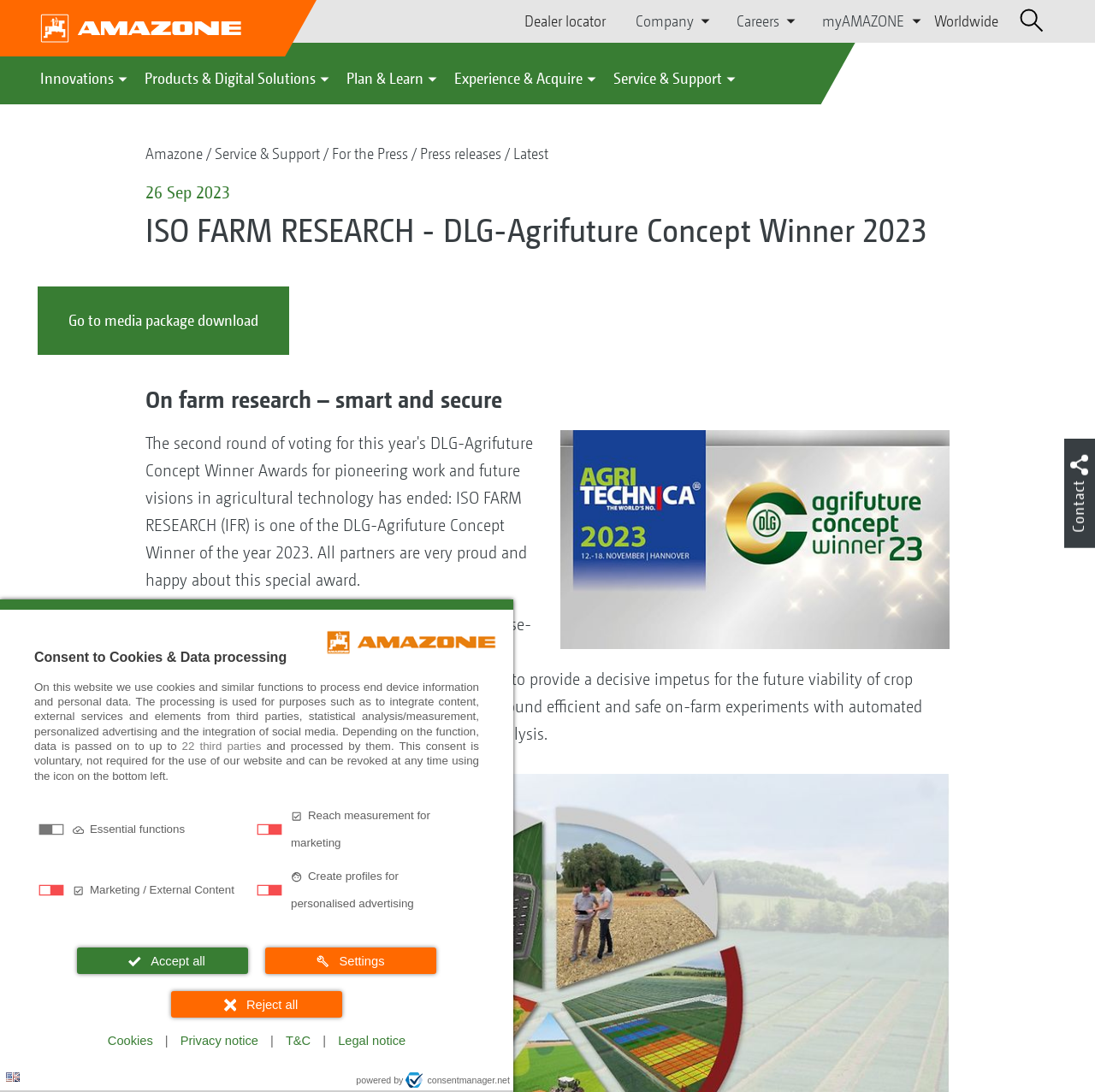Write an extensive caption that covers every aspect of the webpage.

This webpage is about AMAZONE, a manufacturer of agricultural and municipal machines, and a system provider for intelligent crop production. 

At the top left corner, there is a logo of AMAZONE, and next to it, there is a language selection button. Below the logo, there are several navigation buttons, including "Dealer locator", "Company", "Careers", "myAMAZONE", and "Worldwide". 

On the top right corner, there is a search bar. Below the search bar, there are six main navigation buttons: "Innovations", "Products & Digital Solutions", "Plan & Learn", "Experience & Acquire", "Service & Support", and each of them has a dropdown menu with more options.

The main content of the webpage is about ISO FARM RESEARCH, which is a concept winner of DLG-Agrifuture Concept in 2023. There is a heading with the title, followed by a paragraph of text describing the concept. Below the text, there is an image related to ISO FARM RESEARCH. 

At the bottom of the webpage, there are several links to "Cookies", "Privacy notice", "T&C", and "Legal notice". There is also a button to "Accept all" or "Reject all" cookies and data processing. Additionally, there are buttons to "Settings" and "Consent to Cookies & Data processing".